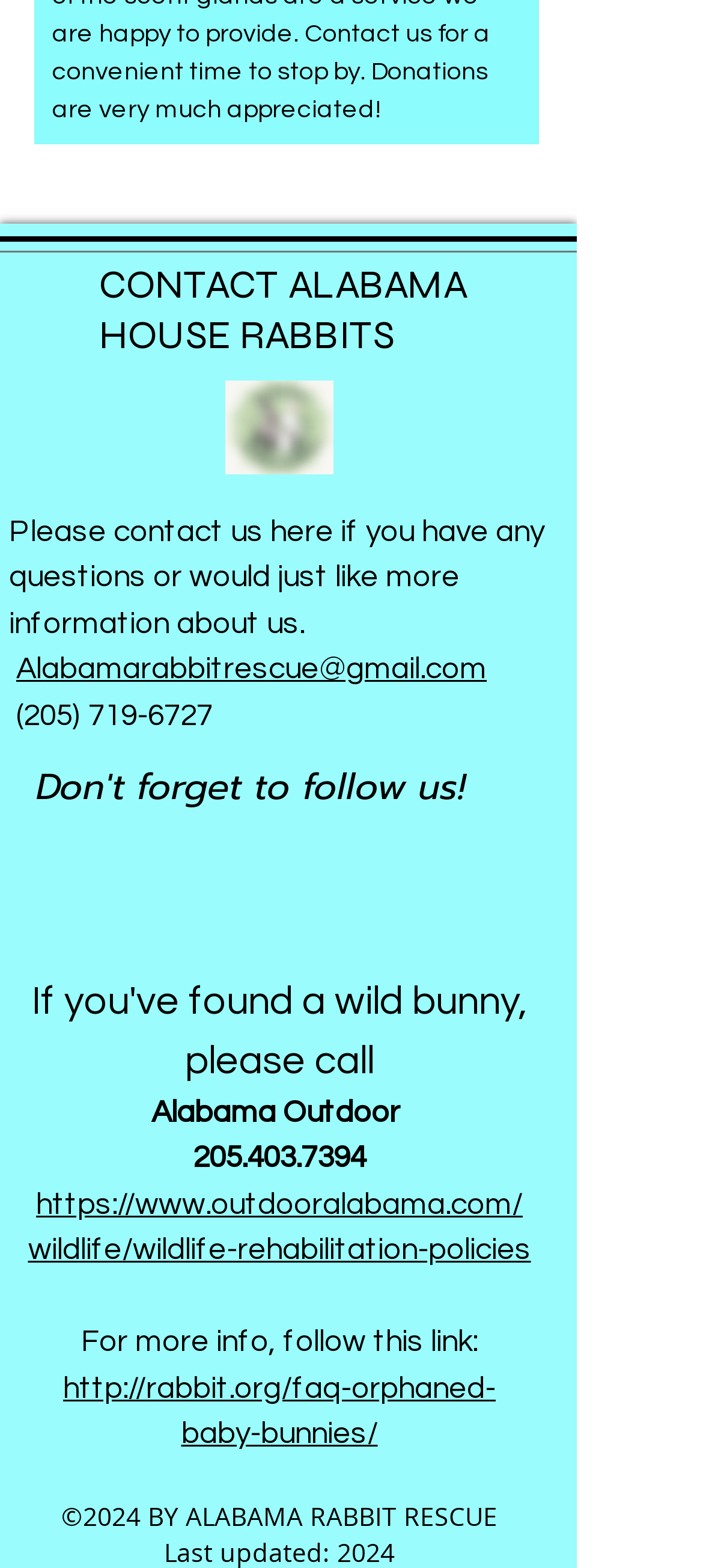What is the website for more information on wildlife rehabilitation policies?
Answer the question with a detailed and thorough explanation.

I found the website by looking at the link element with the text 'https://www.outdooralabama.com/wildlife/wildlife-rehabilitation-policies' which is located below the text 'For more info, follow this link:'.